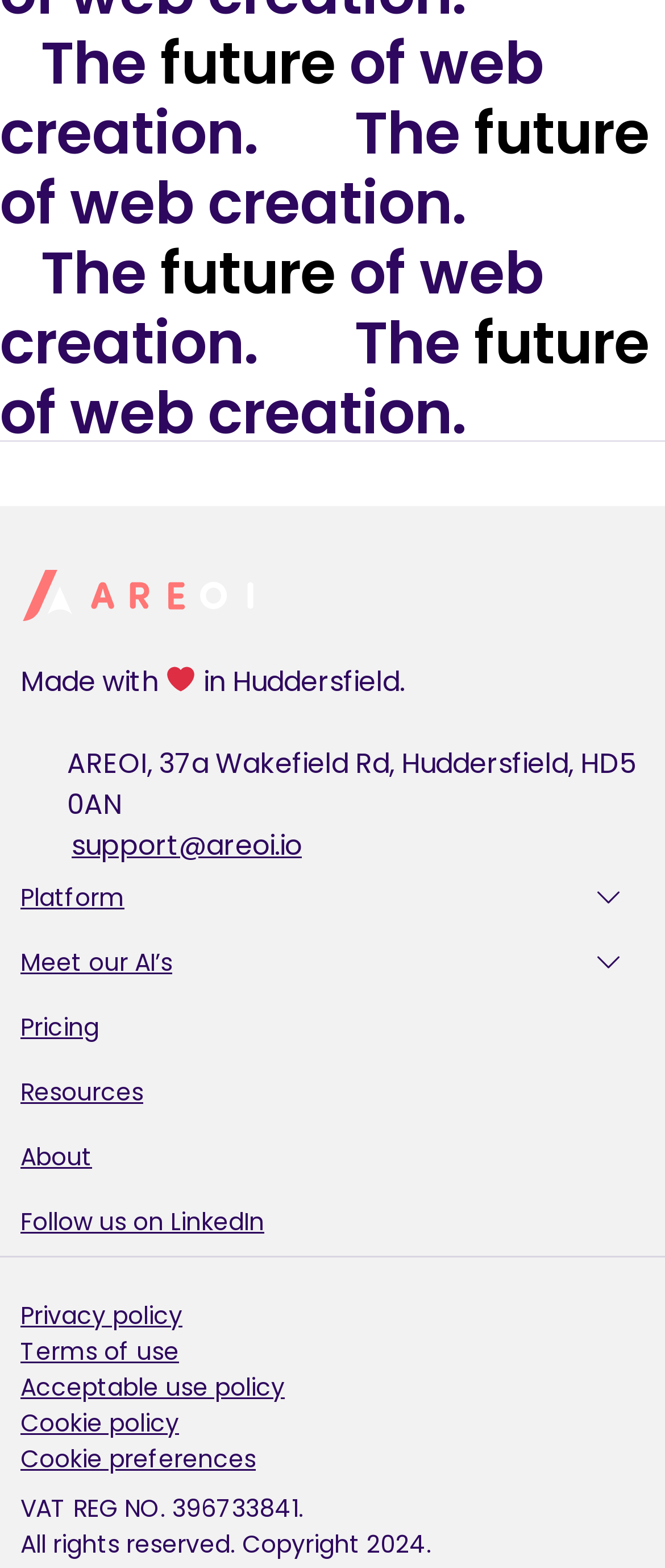Could you determine the bounding box coordinates of the clickable element to complete the instruction: "Learn about the platform"? Provide the coordinates as four float numbers between 0 and 1, i.e., [left, top, right, bottom].

[0.031, 0.562, 0.862, 0.584]